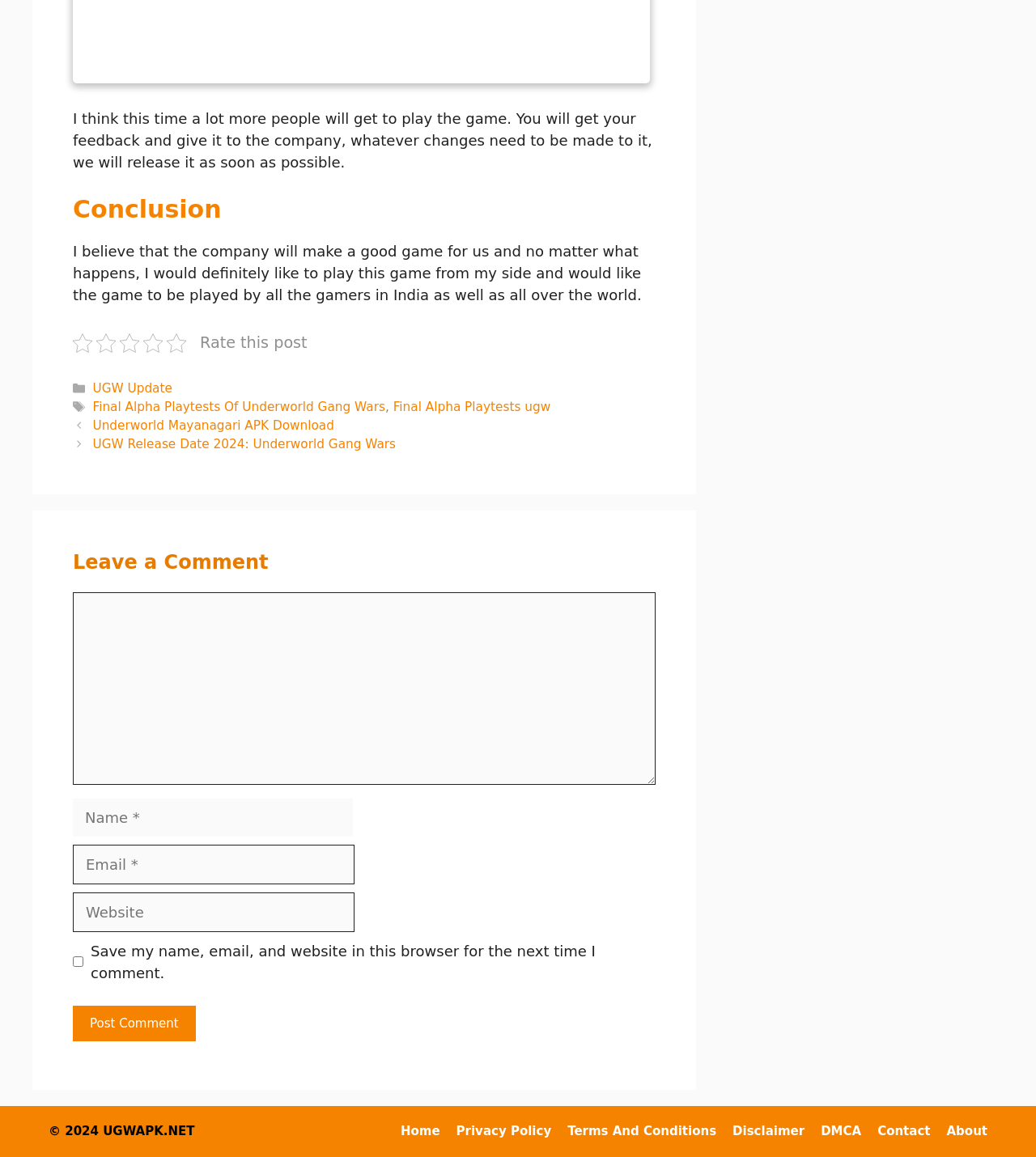Respond with a single word or short phrase to the following question: 
What are the categories of posts on the website?

UGW Update, Final Alpha Playtests Of Underworld Gang Wars